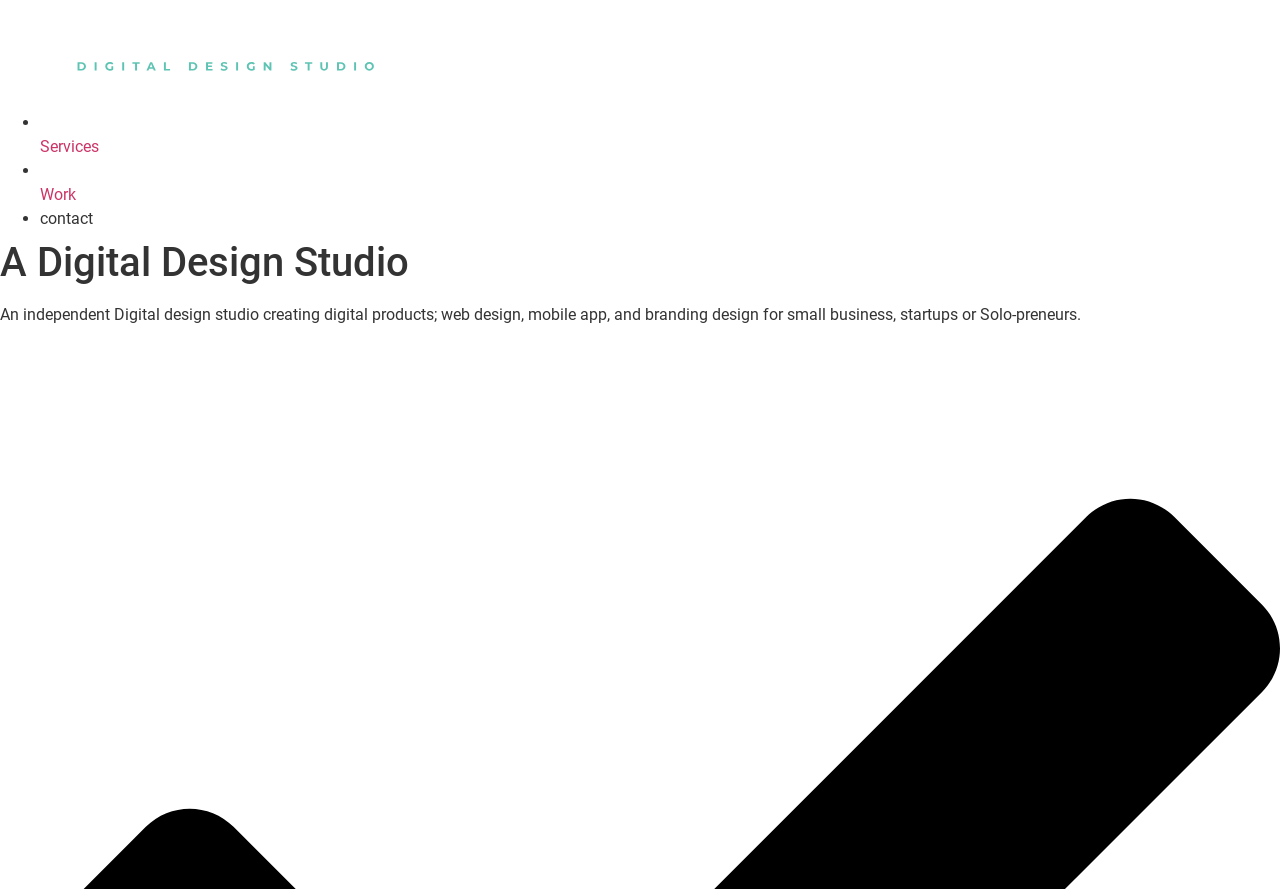Given the element description Services, predict the bounding box coordinates for the UI element in the webpage screenshot. The format should be (top-left x, top-left y, bottom-right x, bottom-right y), and the values should be between 0 and 1.

[0.031, 0.127, 0.077, 0.175]